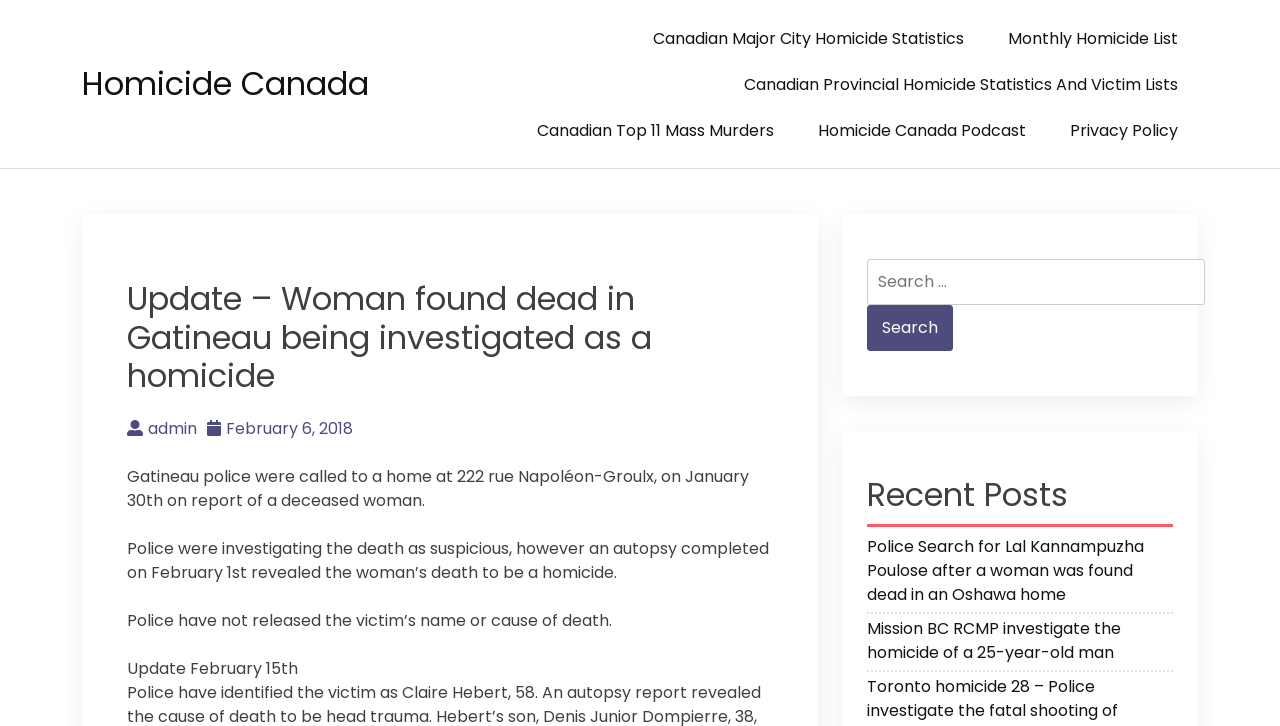Please specify the bounding box coordinates of the area that should be clicked to accomplish the following instruction: "Search for homicide cases". The coordinates should consist of four float numbers between 0 and 1, i.e., [left, top, right, bottom].

[0.677, 0.357, 0.941, 0.42]